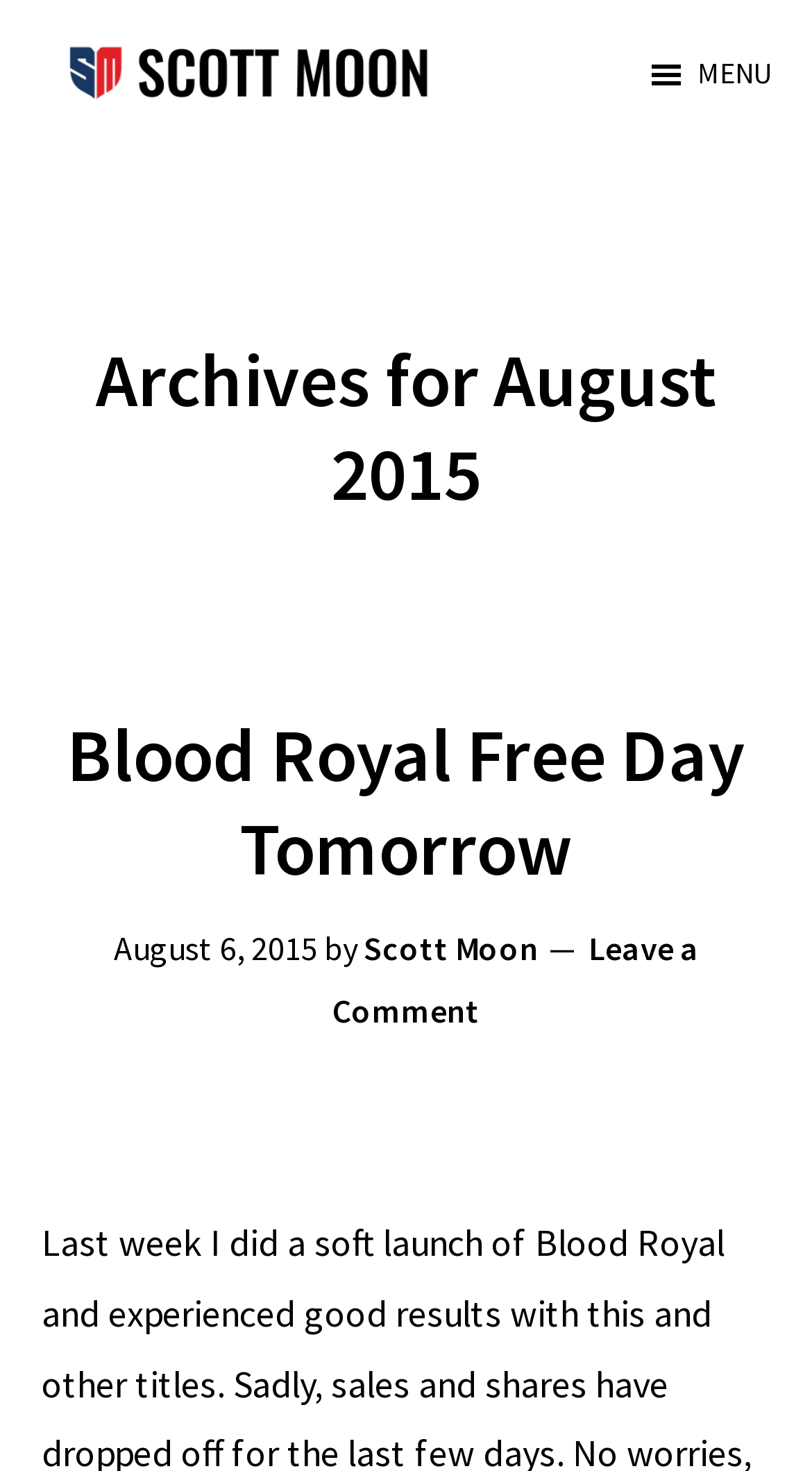Identify the coordinates of the bounding box for the element described below: "Leave a Comment". Return the coordinates as four float numbers between 0 and 1: [left, top, right, bottom].

[0.409, 0.63, 0.86, 0.701]